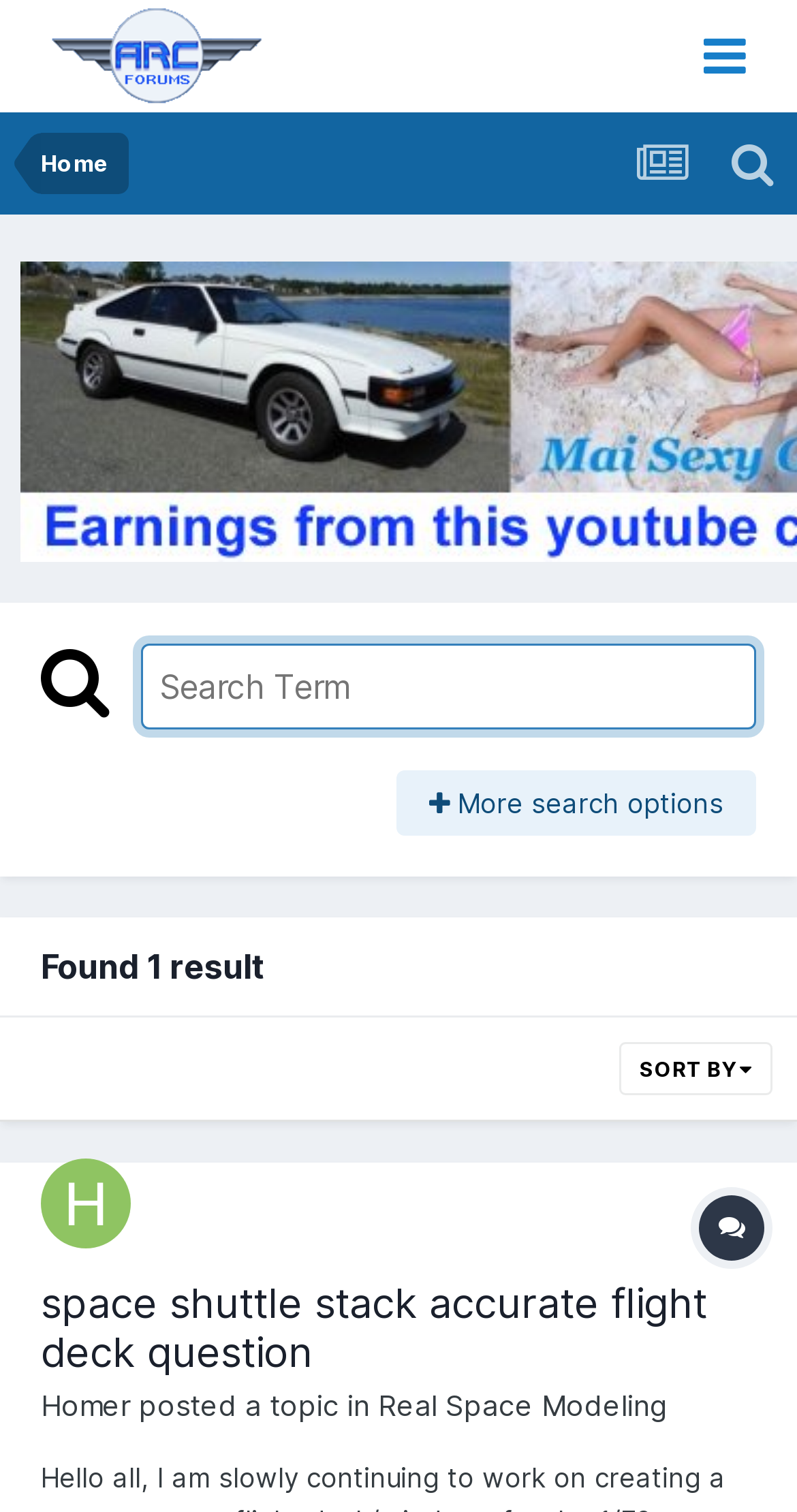Please identify the coordinates of the bounding box for the clickable region that will accomplish this instruction: "search for a term".

[0.177, 0.426, 0.949, 0.483]